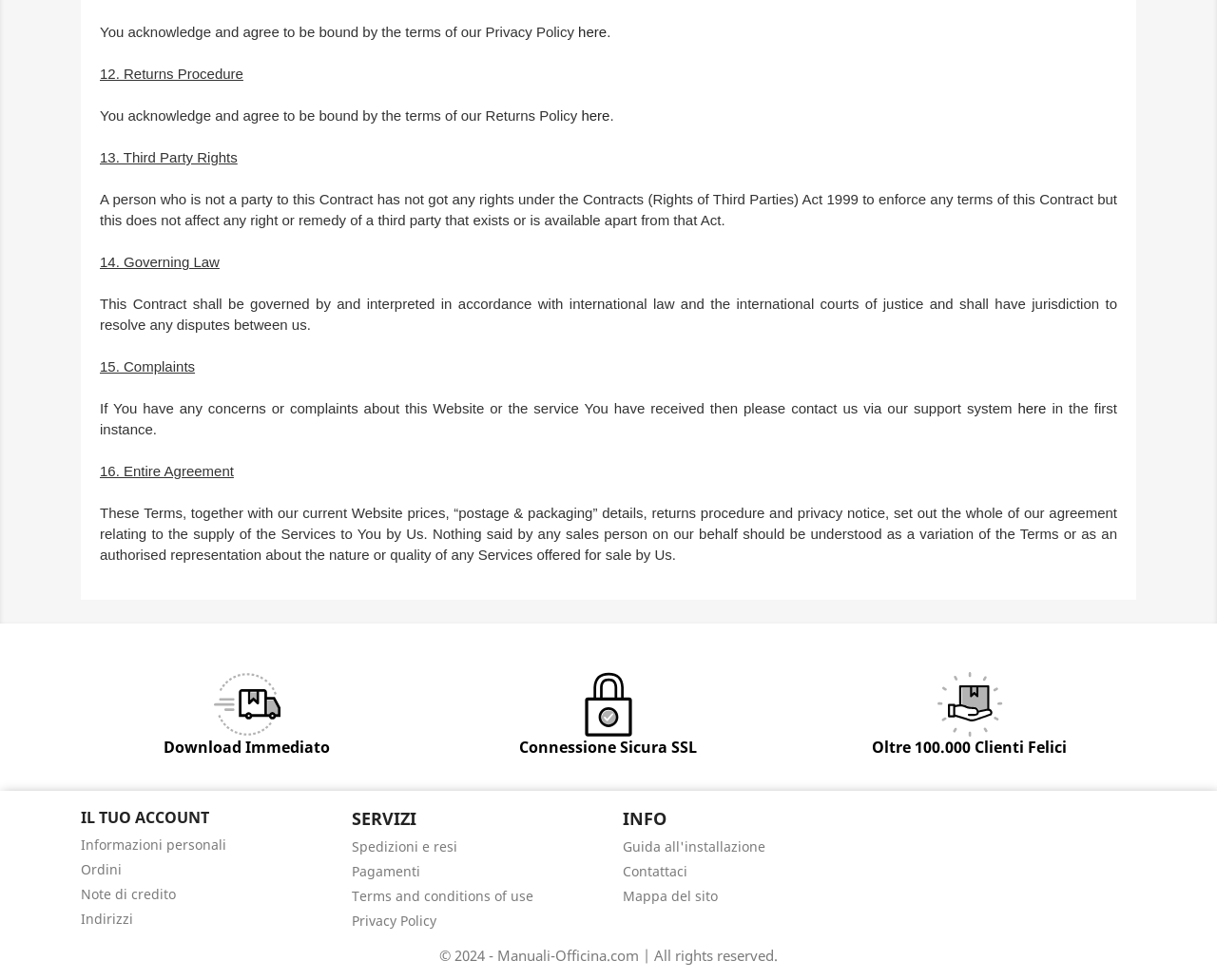Can you identify the bounding box coordinates of the clickable region needed to carry out this instruction: 'View returns procedure'? The coordinates should be four float numbers within the range of 0 to 1, stated as [left, top, right, bottom].

[0.082, 0.067, 0.2, 0.084]